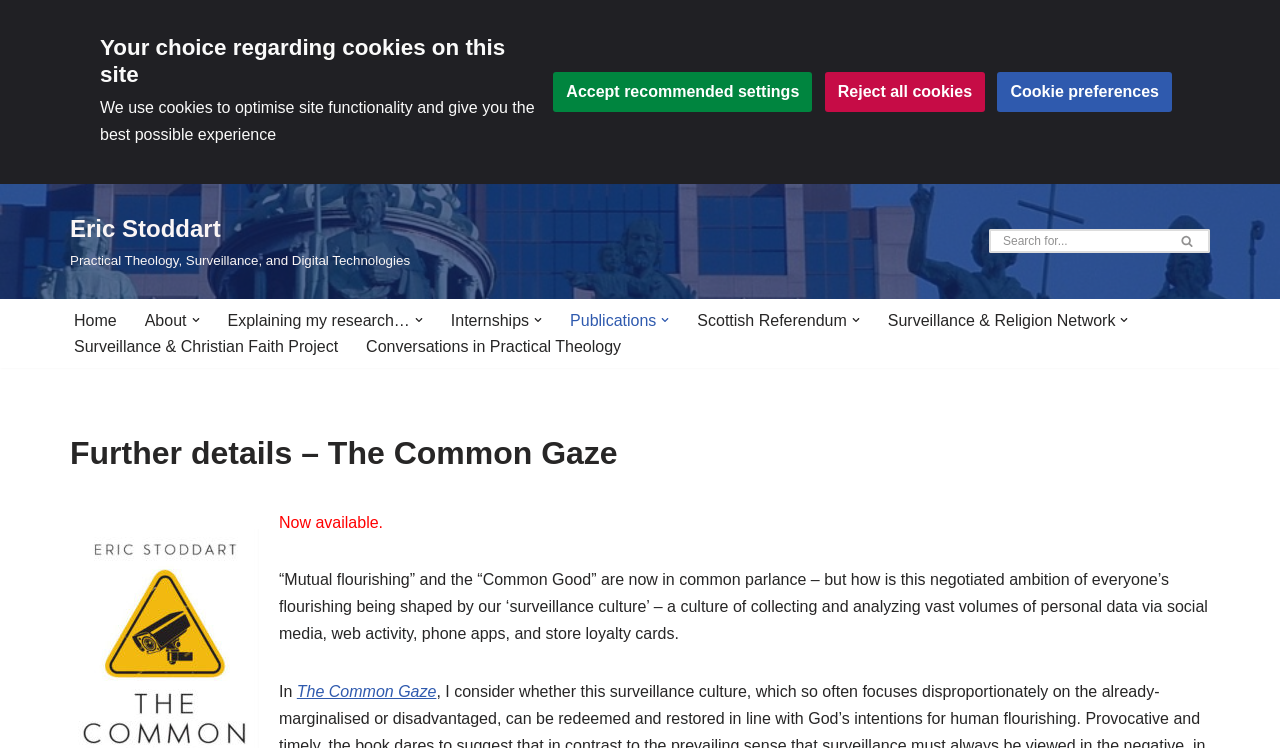Determine the main headline from the webpage and extract its text.

Further details – The Common Gaze